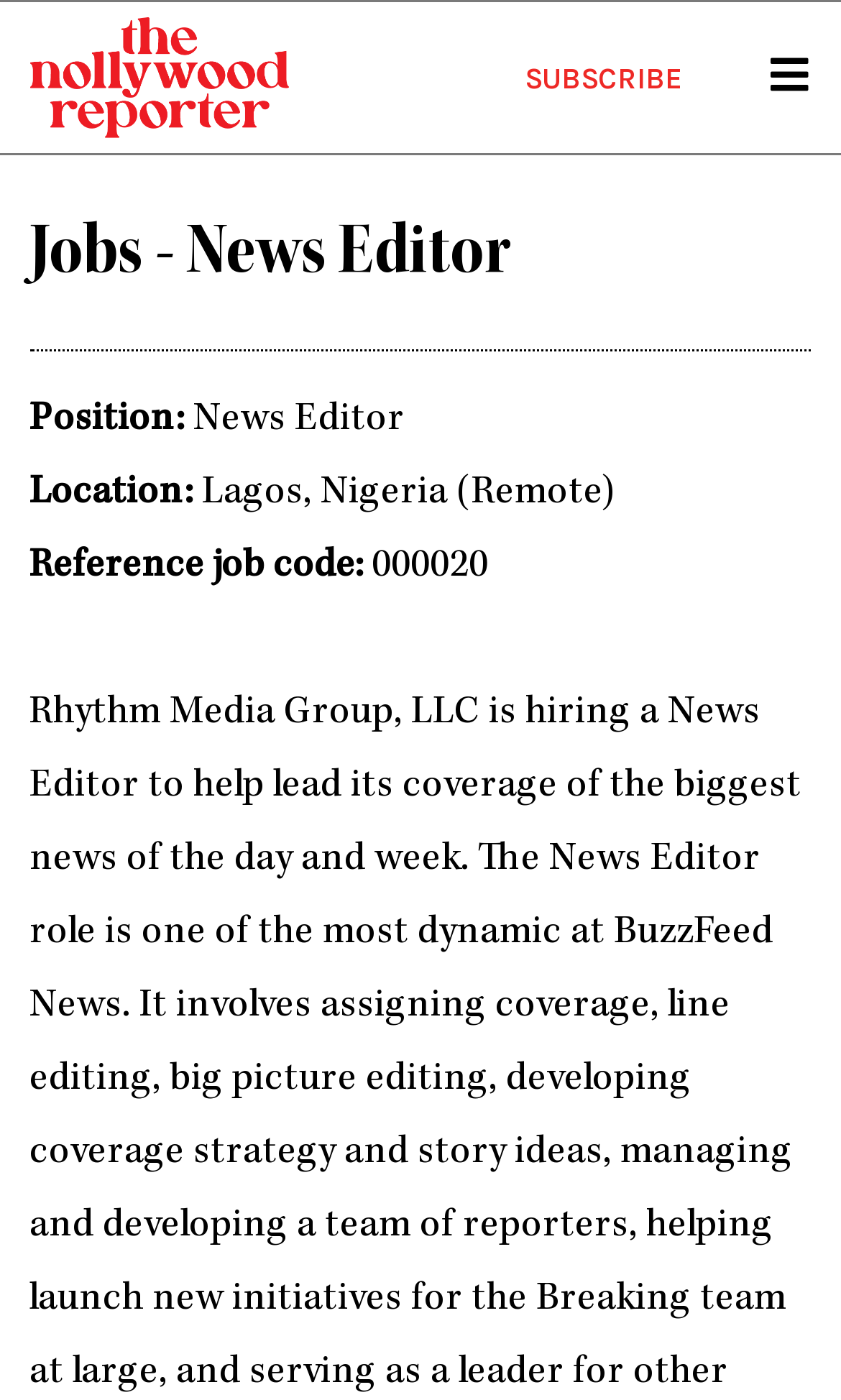Identify the title of the webpage and provide its text content.

Jobs - News Editor